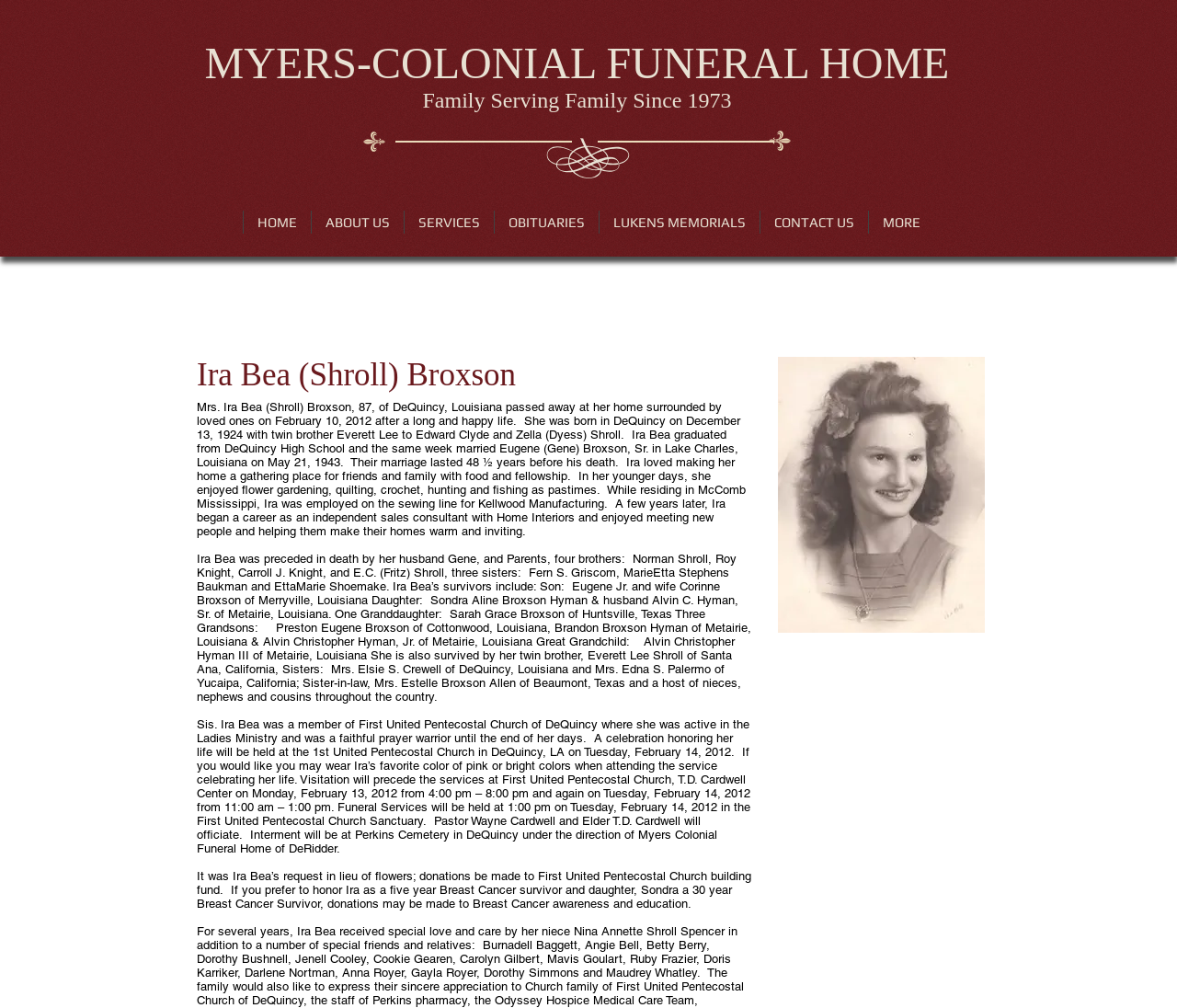Please find and report the bounding box coordinates of the element to click in order to perform the following action: "Click on the 'MYERS-COLONIAL FUNERAL HOME' link". The coordinates should be expressed as four float numbers between 0 and 1, in the format [left, top, right, bottom].

[0.174, 0.038, 0.807, 0.087]